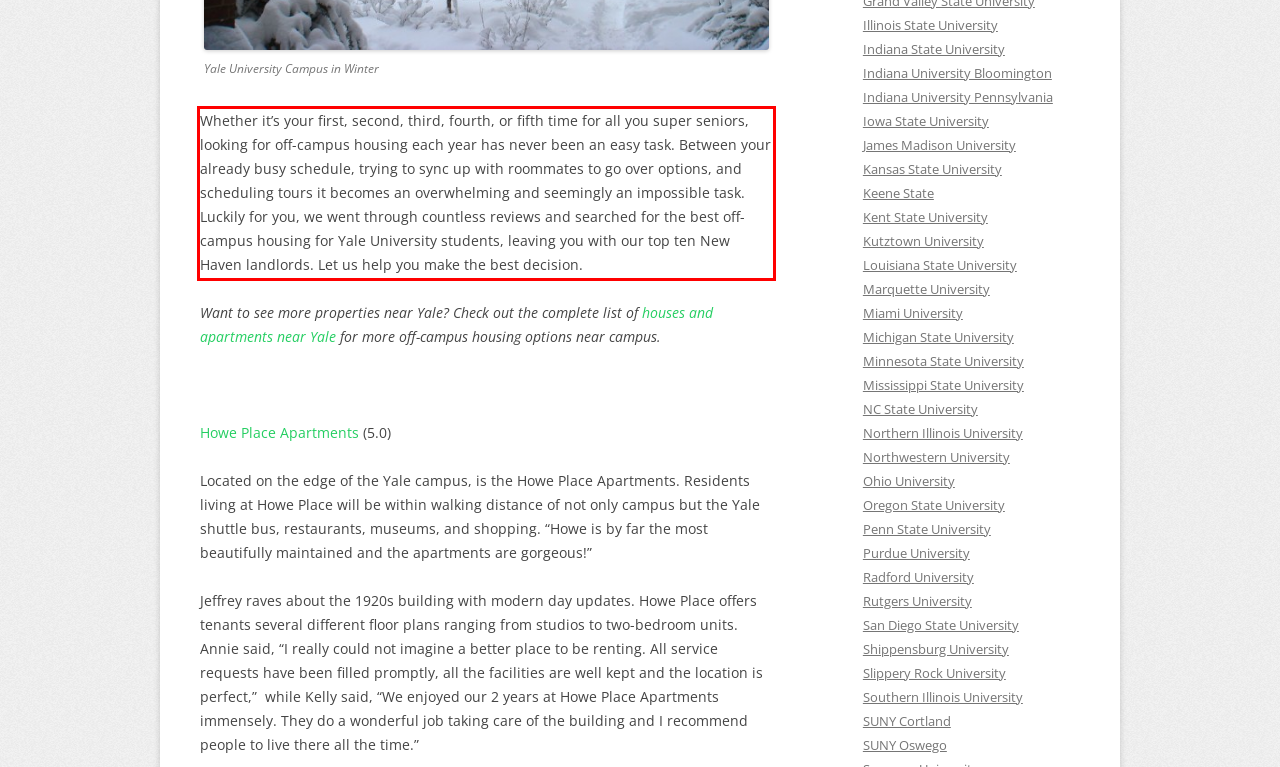There is a screenshot of a webpage with a red bounding box around a UI element. Please use OCR to extract the text within the red bounding box.

Whether it’s your first, second, third, fourth, or fifth time for all you super seniors, looking for off-campus housing each year has never been an easy task. Between your already busy schedule, trying to sync up with roommates to go over options, and scheduling tours it becomes an overwhelming and seemingly an impossible task. Luckily for you, we went through countless reviews and searched for the best off-campus housing for Yale University students, leaving you with our top ten New Haven landlords. Let us help you make the best decision.